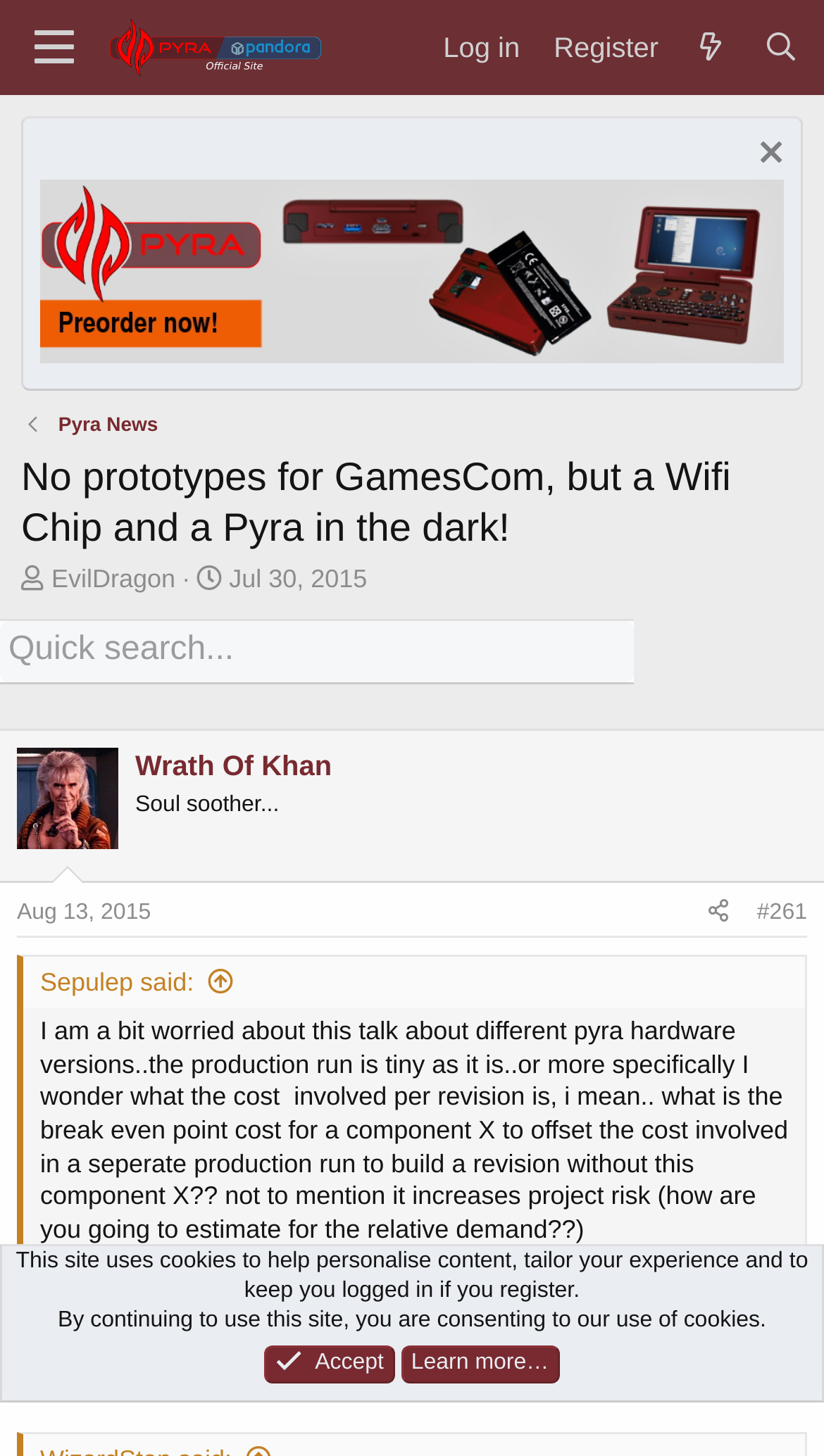Please specify the coordinates of the bounding box for the element that should be clicked to carry out this instruction: "Read the post by 'EvilDragon'". The coordinates must be four float numbers between 0 and 1, formatted as [left, top, right, bottom].

[0.062, 0.388, 0.213, 0.408]